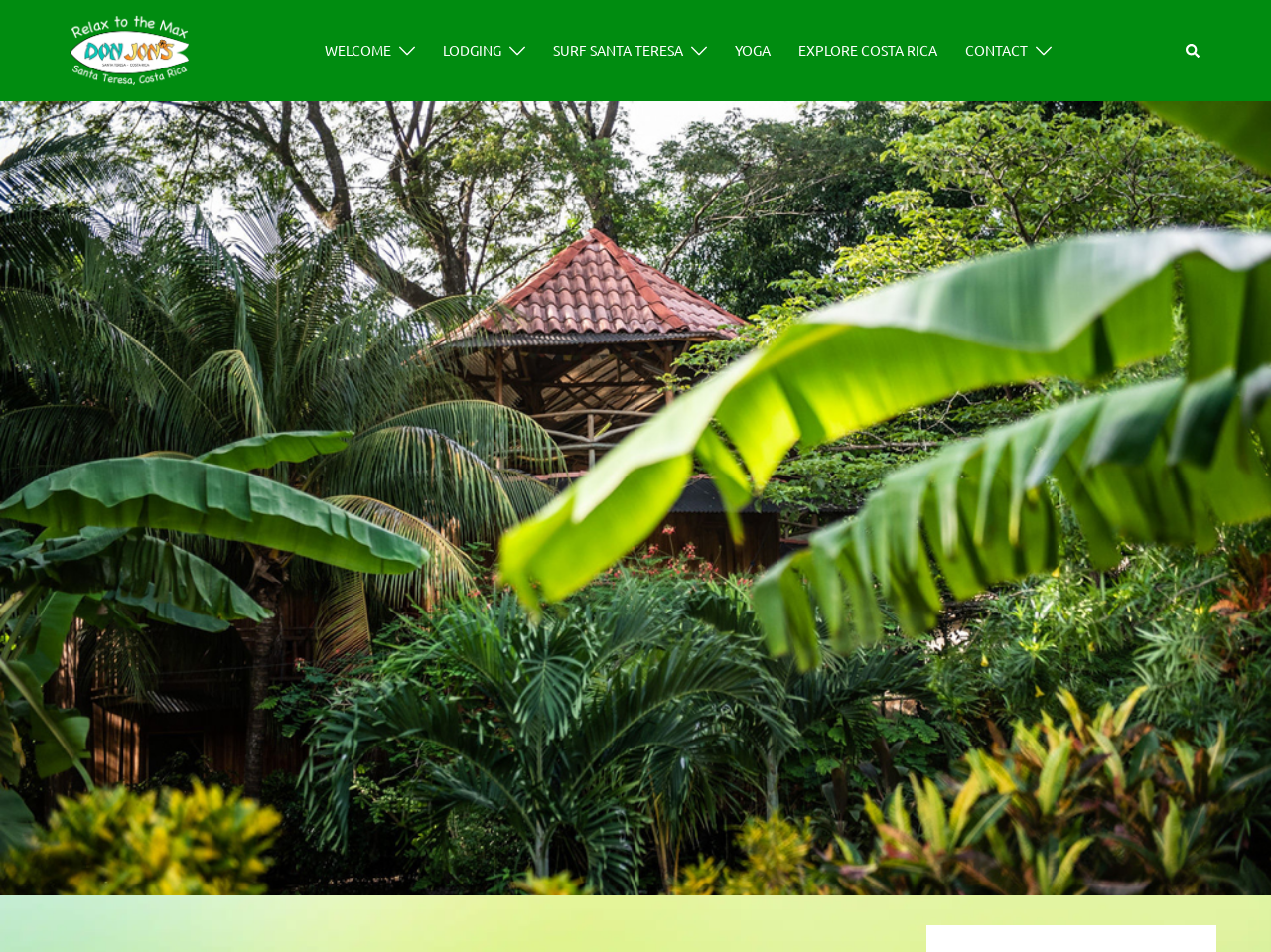How many menu items are there? Look at the image and give a one-word or short phrase answer.

7